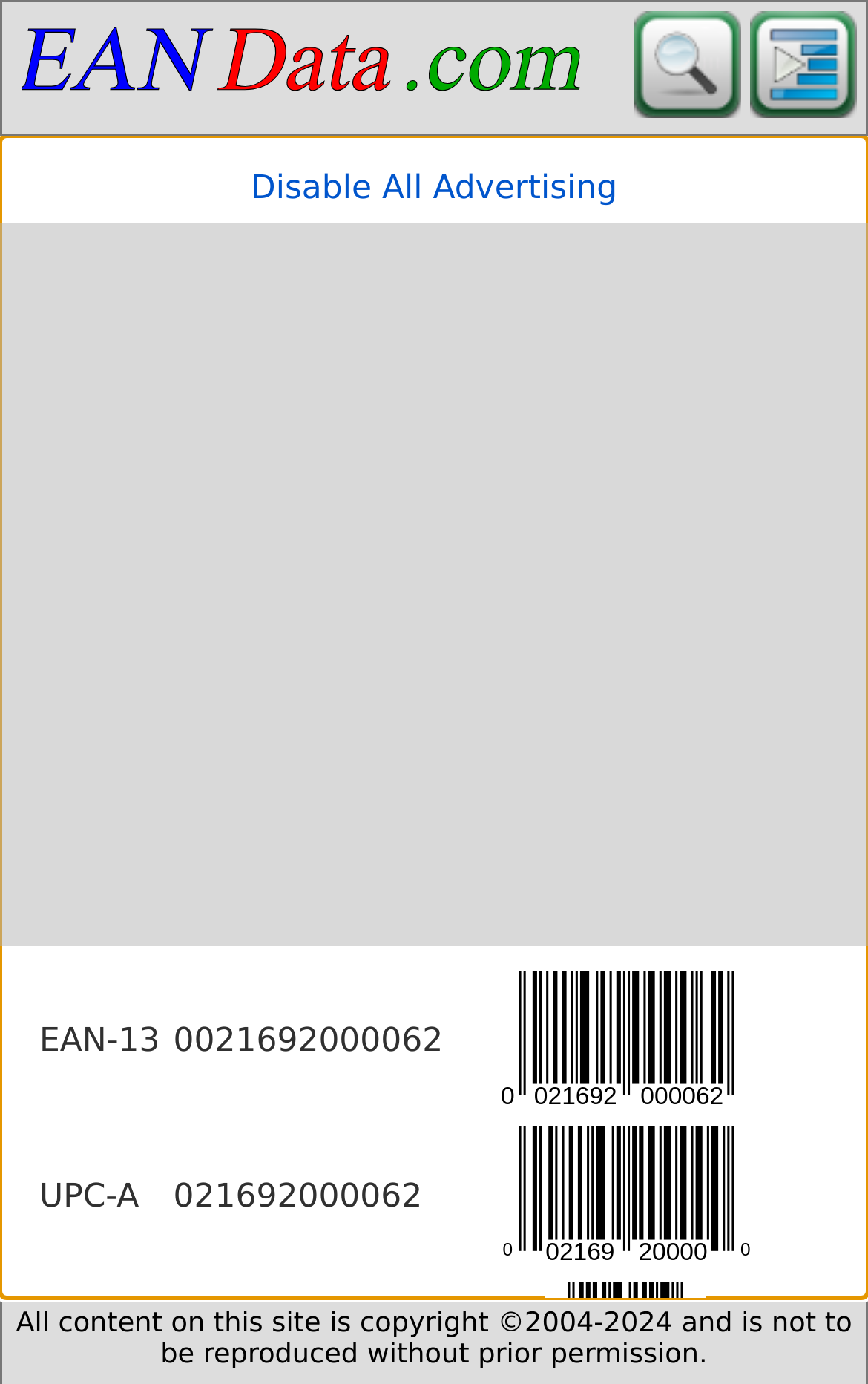Predict the bounding box coordinates for the UI element described as: "June 6, 2024June 7, 2024". The coordinates should be four float numbers between 0 and 1, presented as [left, top, right, bottom].

None